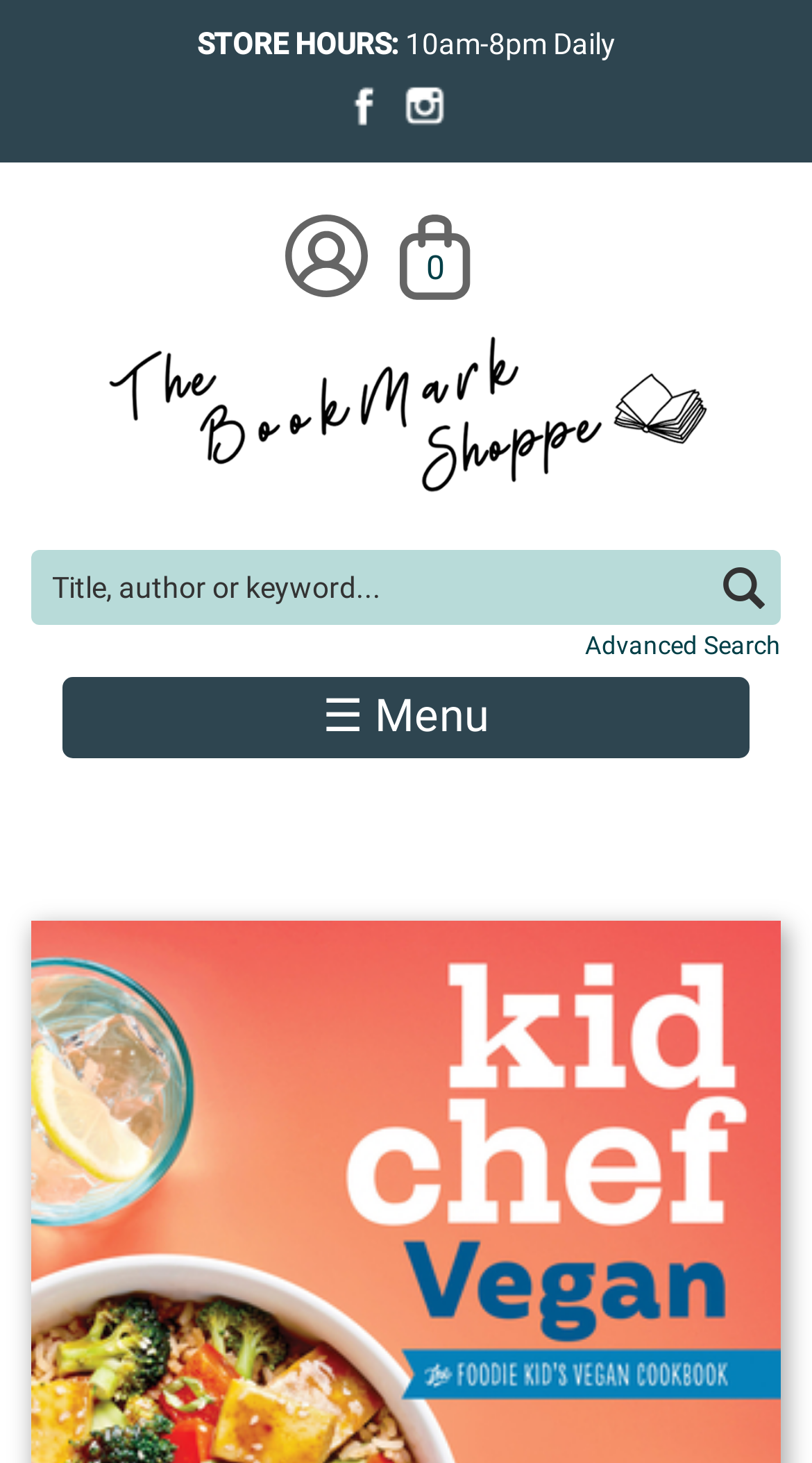Find the bounding box coordinates for the element that must be clicked to complete the instruction: "Go to Facebook page". The coordinates should be four float numbers between 0 and 1, indicated as [left, top, right, bottom].

[0.422, 0.058, 0.473, 0.087]